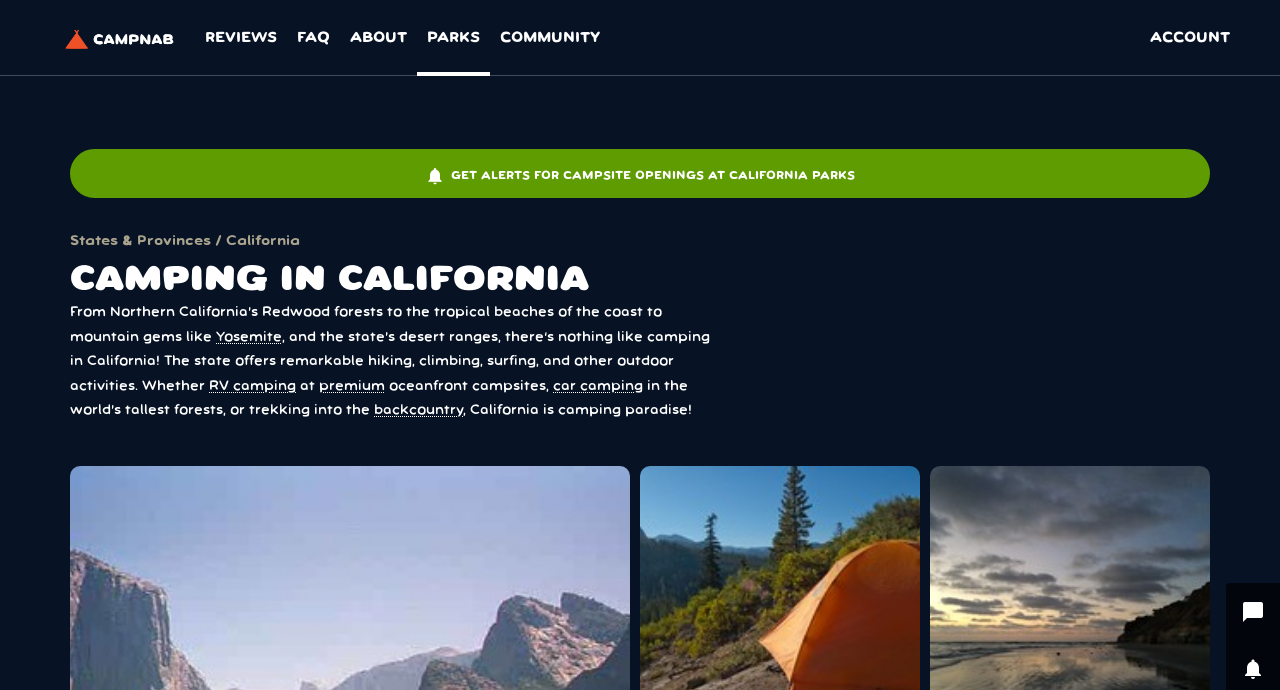Predict the bounding box coordinates for the UI element described as: "car camping". The coordinates should be four float numbers between 0 and 1, presented as [left, top, right, bottom].

[0.432, 0.551, 0.502, 0.57]